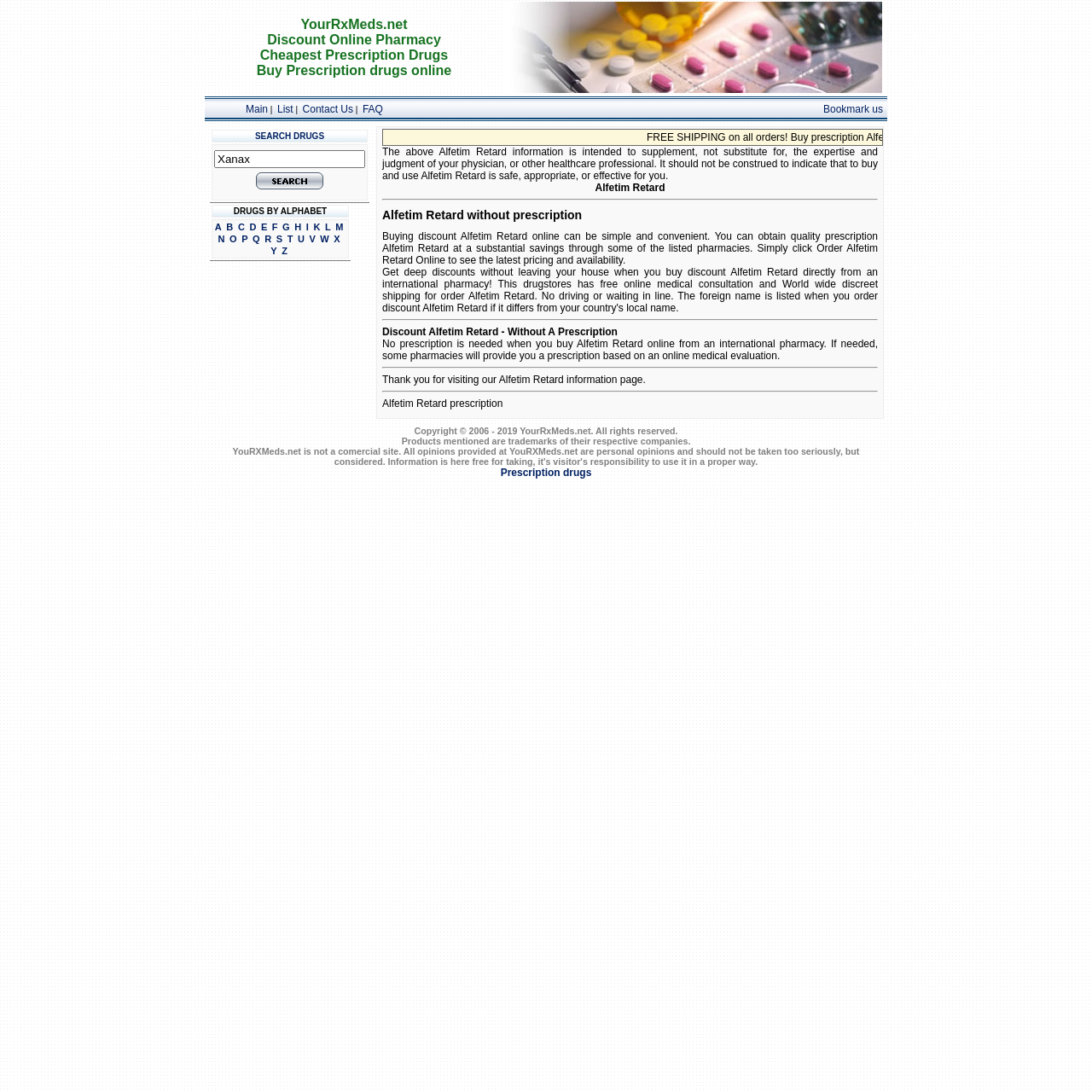Can you find the bounding box coordinates of the area I should click to execute the following instruction: "click on FAQ"?

[0.332, 0.094, 0.351, 0.105]